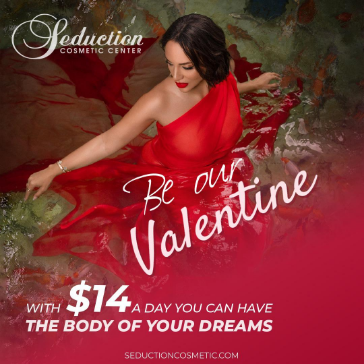What is the name of the cosmetic center?
Answer with a single word or short phrase according to what you see in the image.

Seduction Cosmetic Center